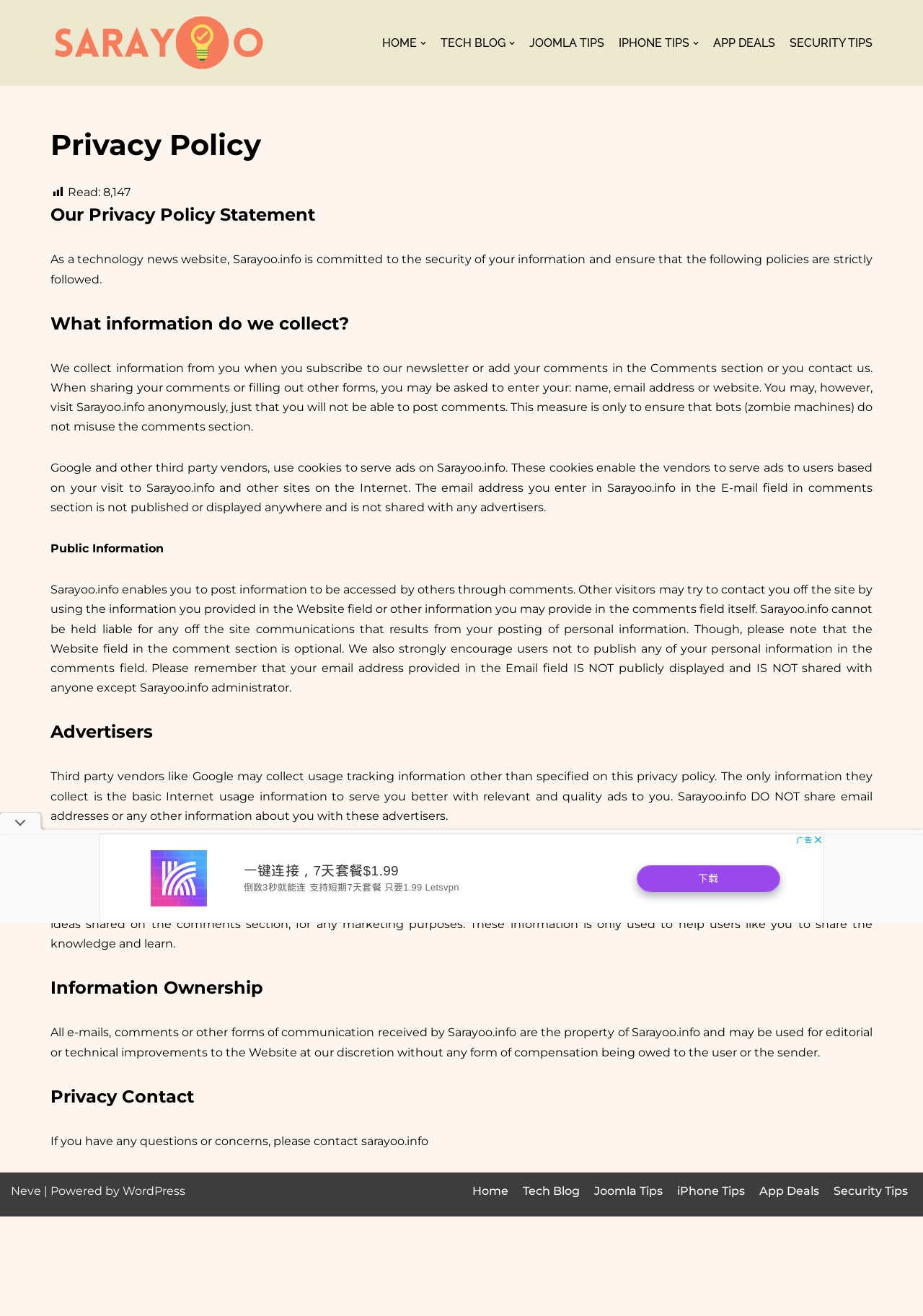Respond to the following query with just one word or a short phrase: 
Who owns the information received by Sarayoo.info?

Sarayoo.info